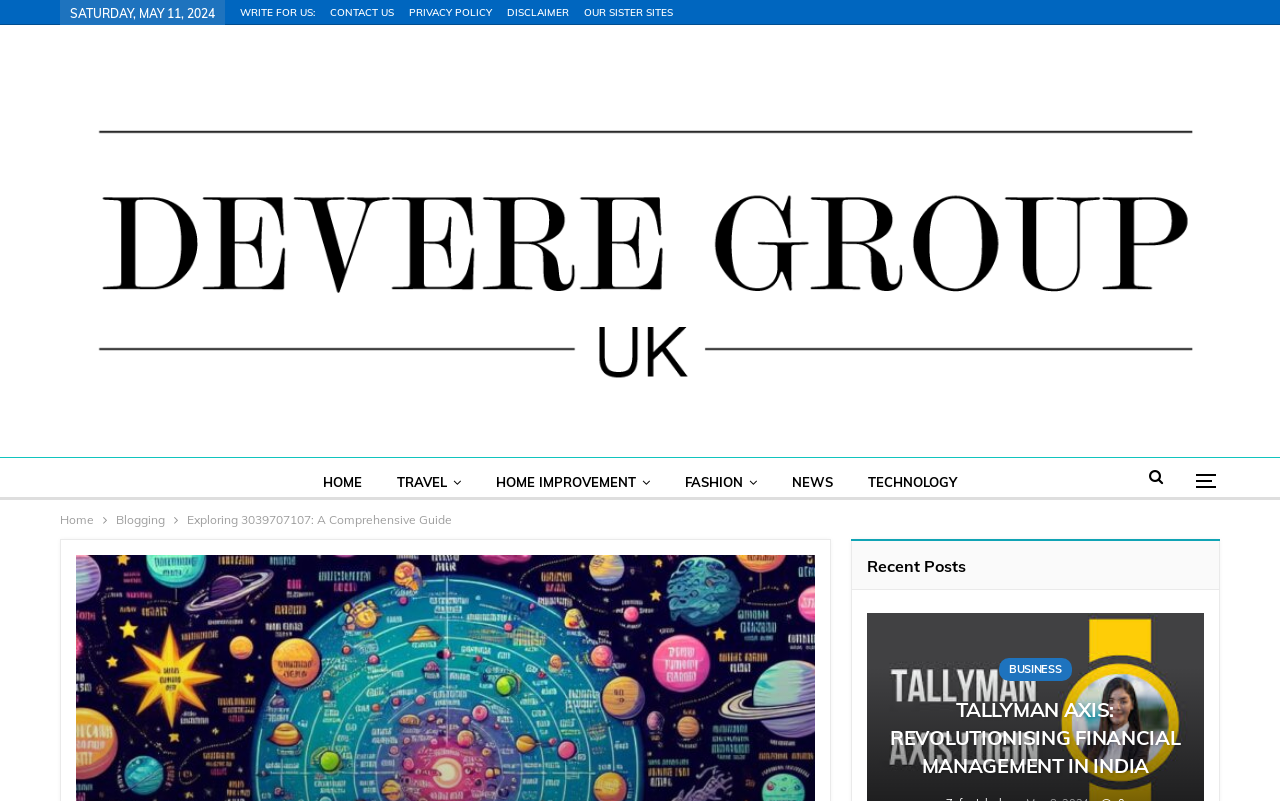Identify the text that serves as the heading for the webpage and generate it.

Exploring 3039707107: A Comprehensive Guide